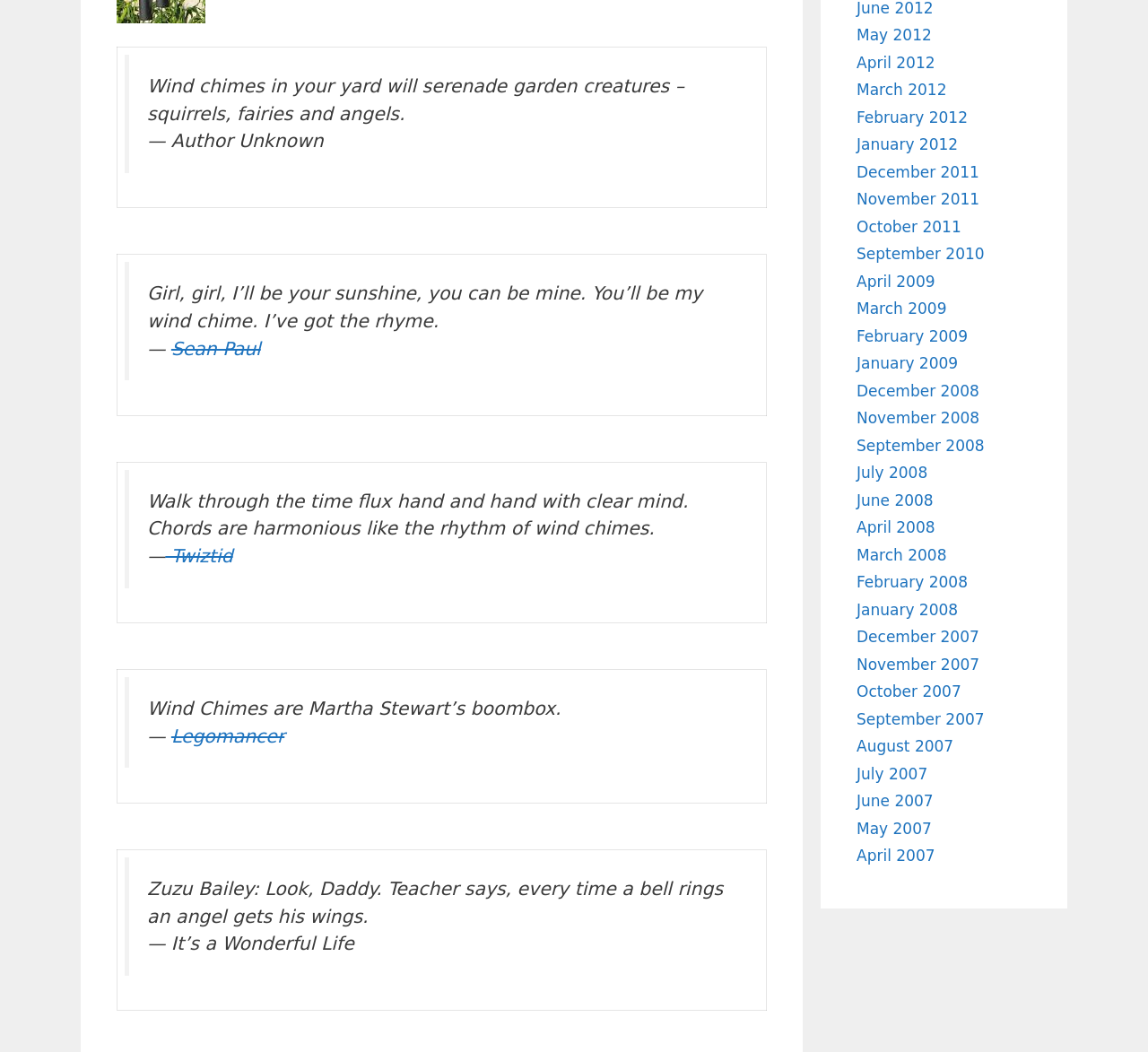Identify the bounding box for the UI element that is described as follows: "Legomancer".

[0.149, 0.689, 0.248, 0.71]